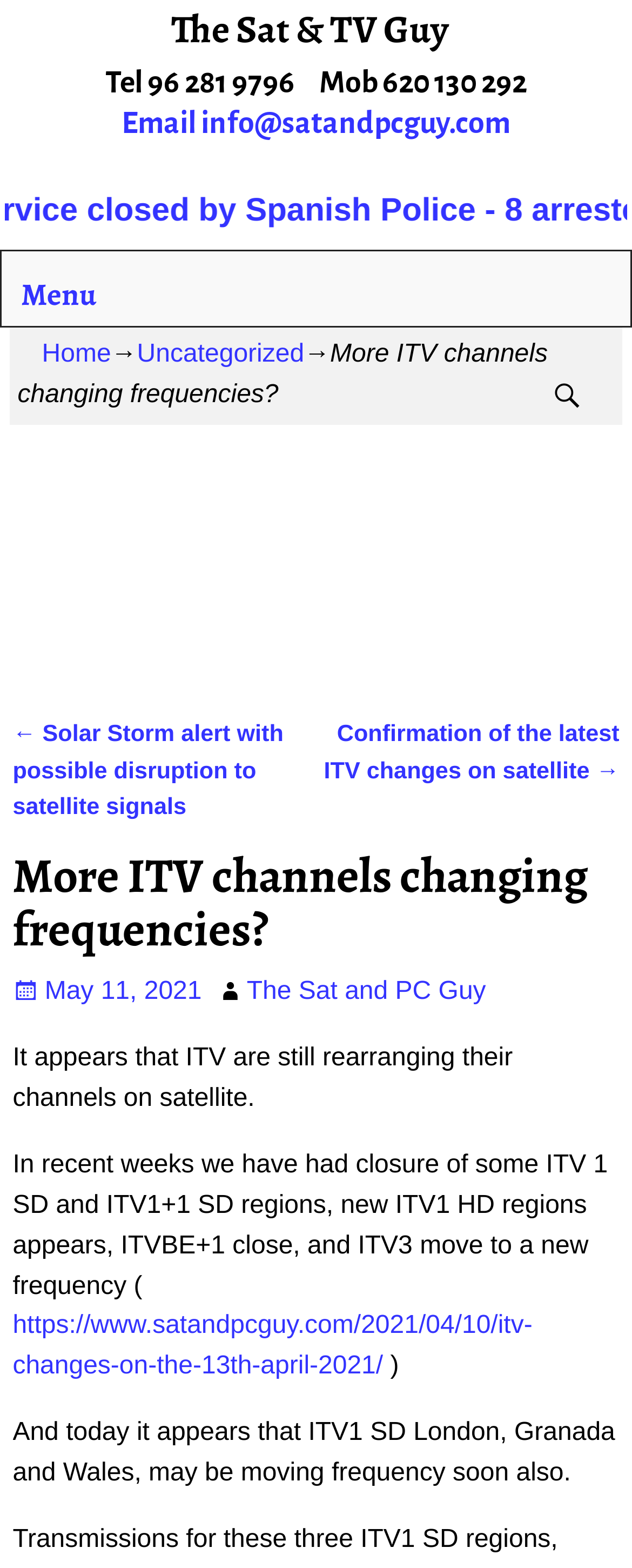What is the topic of the post?
Please give a well-detailed answer to the question.

I inferred the topic of the post by reading the heading 'More ITV channels changing frequencies?' and the subsequent text that discusses ITV channel changes.